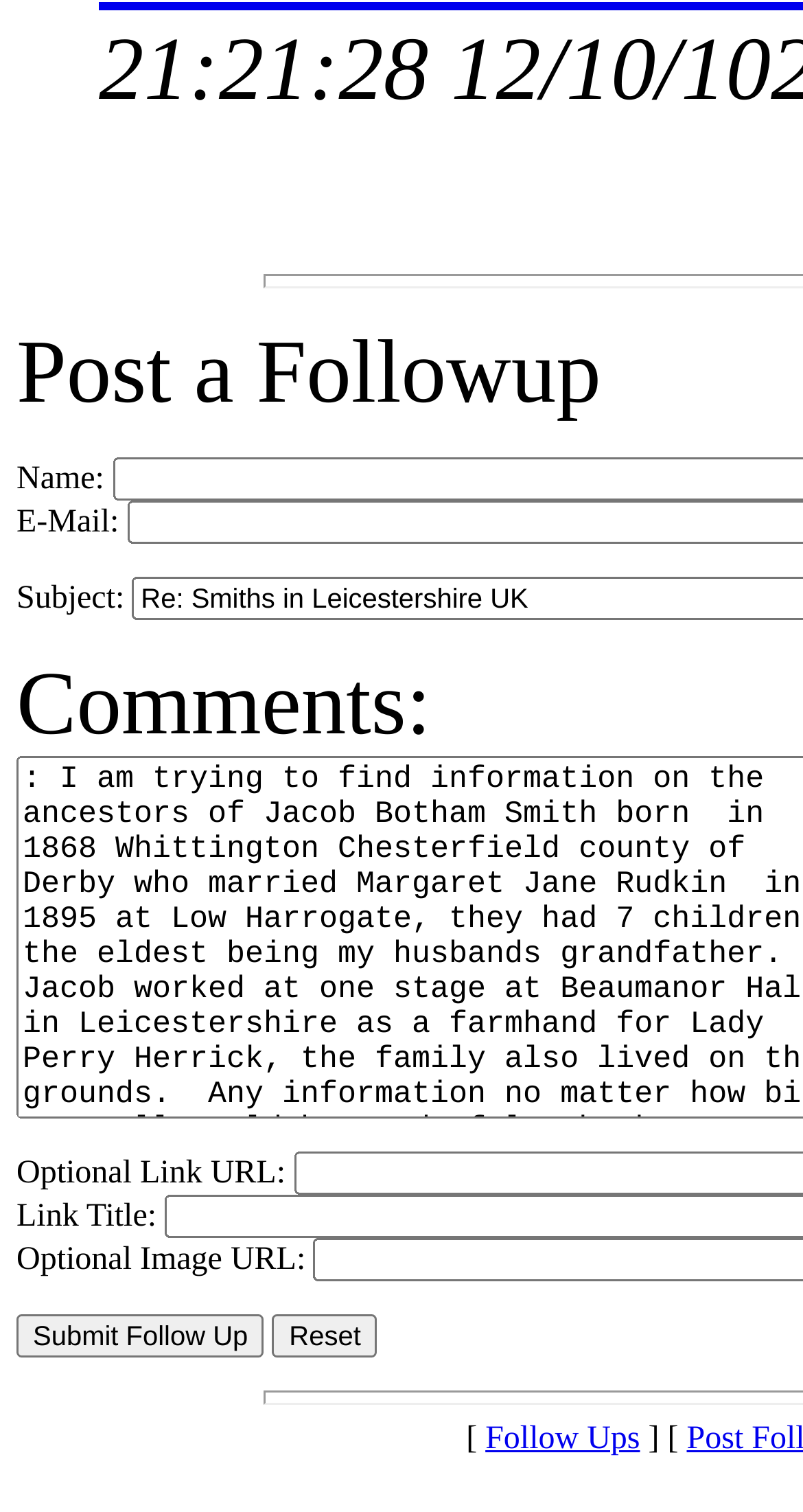Locate the UI element described as follows: "Follow Ups". Return the bounding box coordinates as four float numbers between 0 and 1 in the order [left, top, right, bottom].

[0.604, 0.954, 0.797, 0.977]